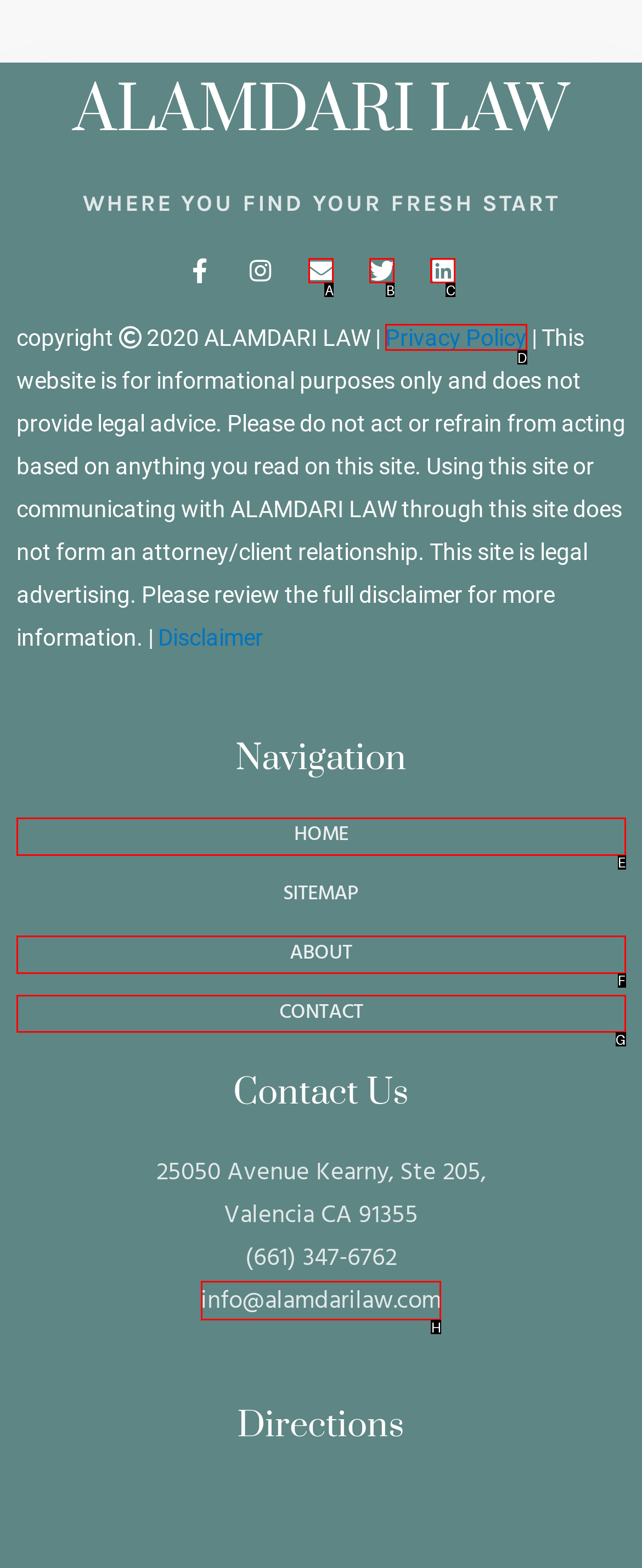Select the correct UI element to click for this task: Contact ALAMDARI LAW through email.
Answer using the letter from the provided options.

H